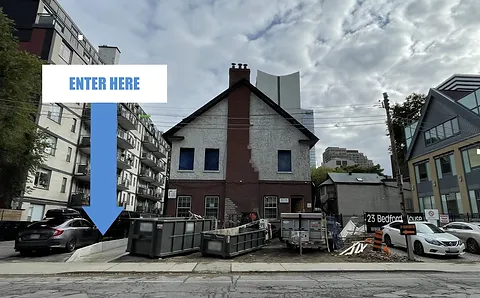Give a one-word or one-phrase response to the question: 
What is in the foreground of the image?

large dumpsters